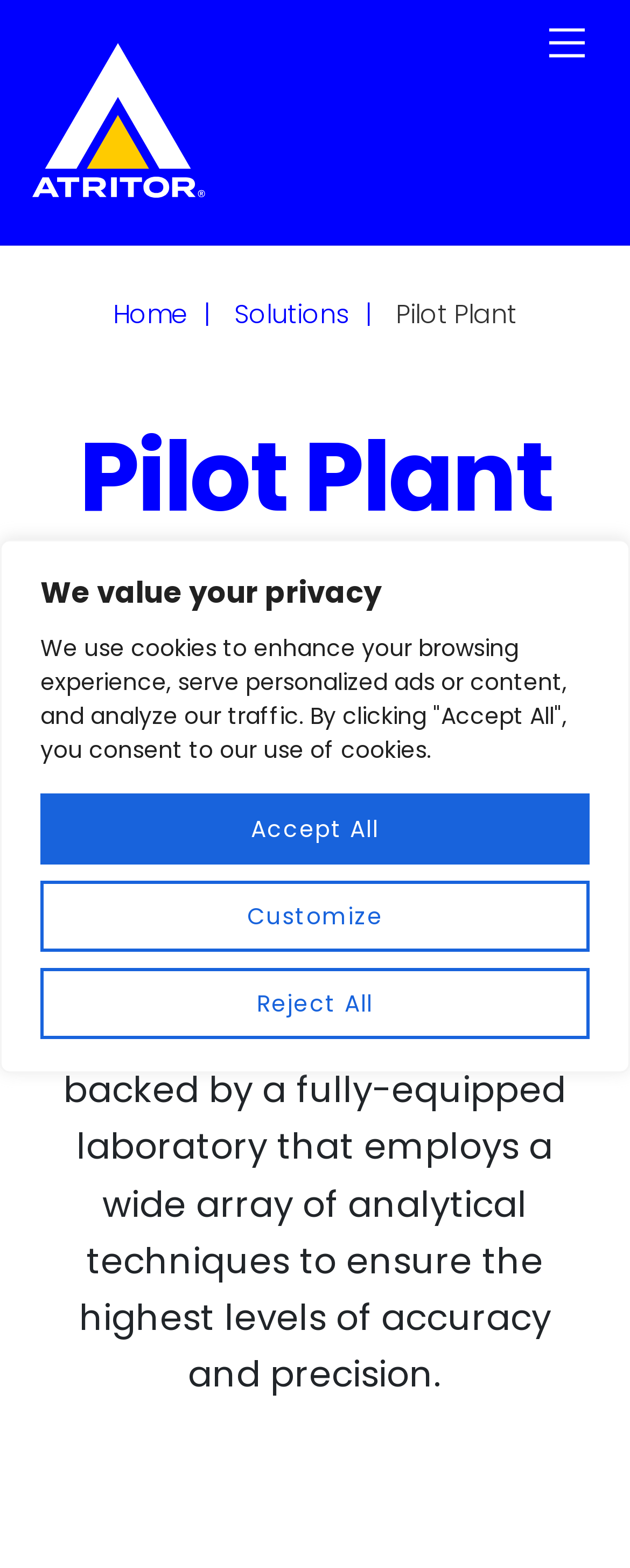Identify the bounding box coordinates of the region that should be clicked to execute the following instruction: "Visit the Atritor homepage".

[0.05, 0.113, 0.324, 0.147]